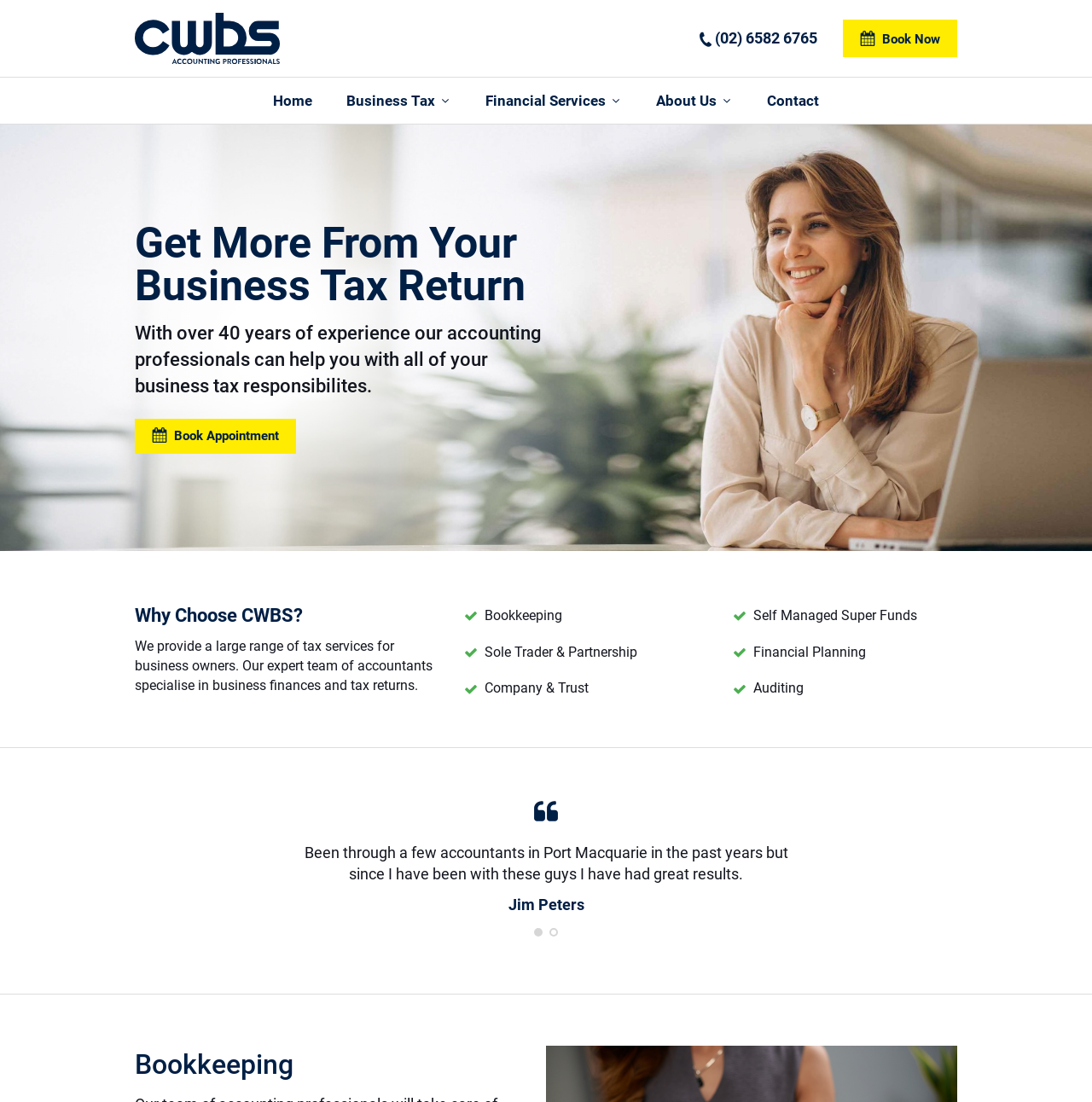What is the name of the business?
Carefully examine the image and provide a detailed answer to the question.

I found the name of the business by looking at the root element of the webpage, which has the text 'Business Tax & Accounting Services in Port Macquarie - CWBS'.